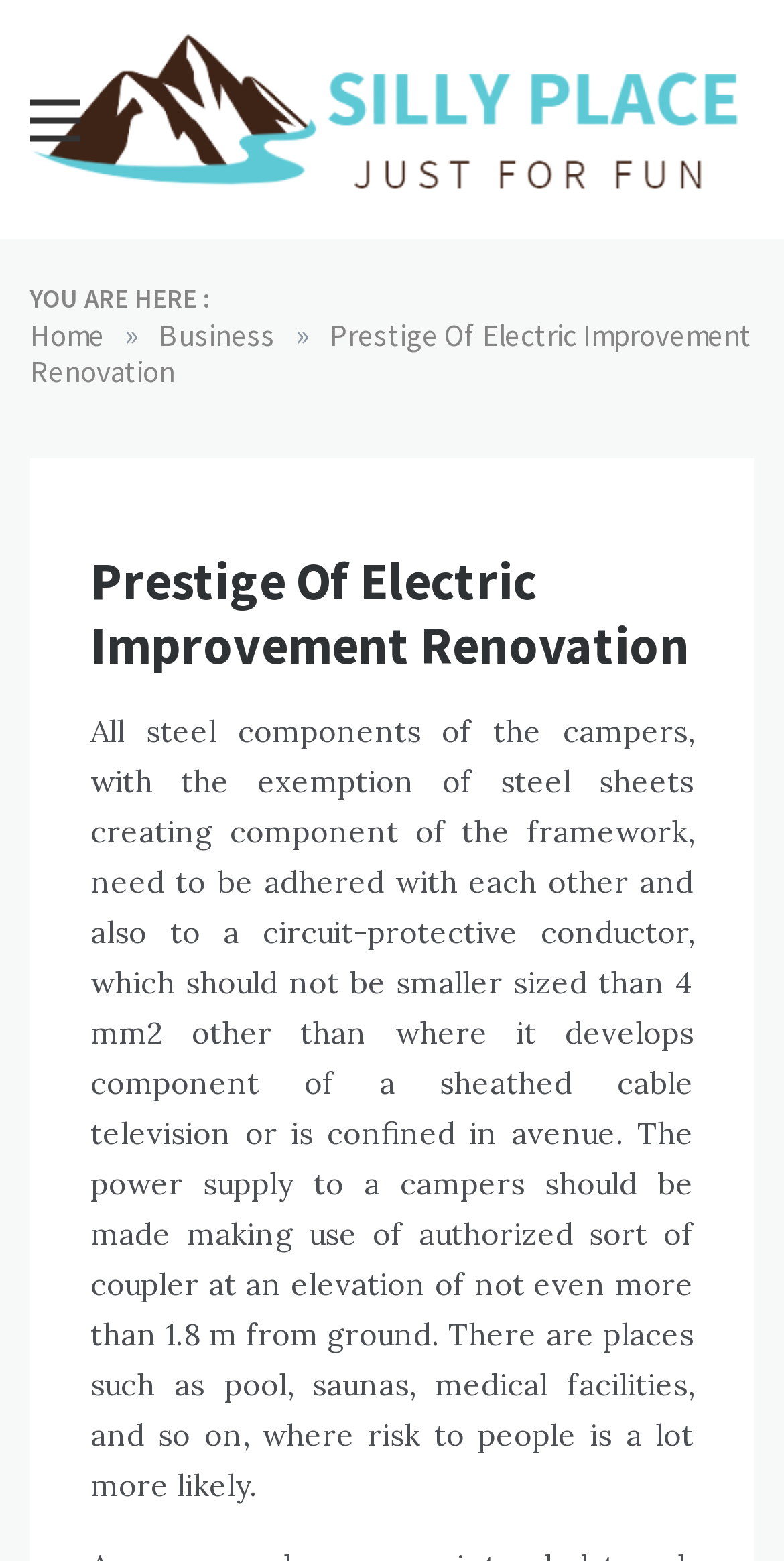What is the name of the place?
Please answer the question with a single word or phrase, referencing the image.

Silly Place